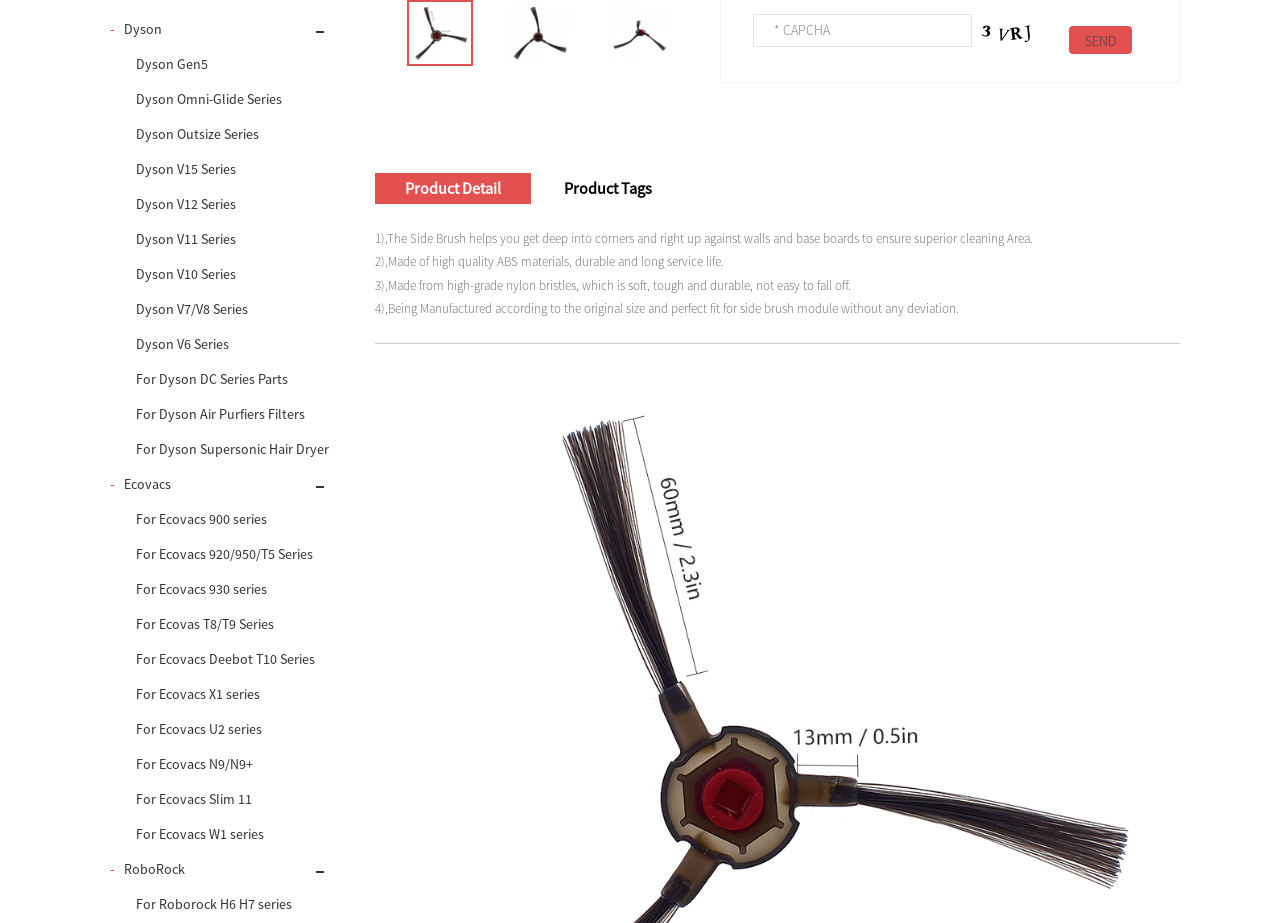Given the description "For Roborock H6 H7 series", determine the bounding box of the corresponding UI element.

[0.106, 0.97, 0.228, 0.989]